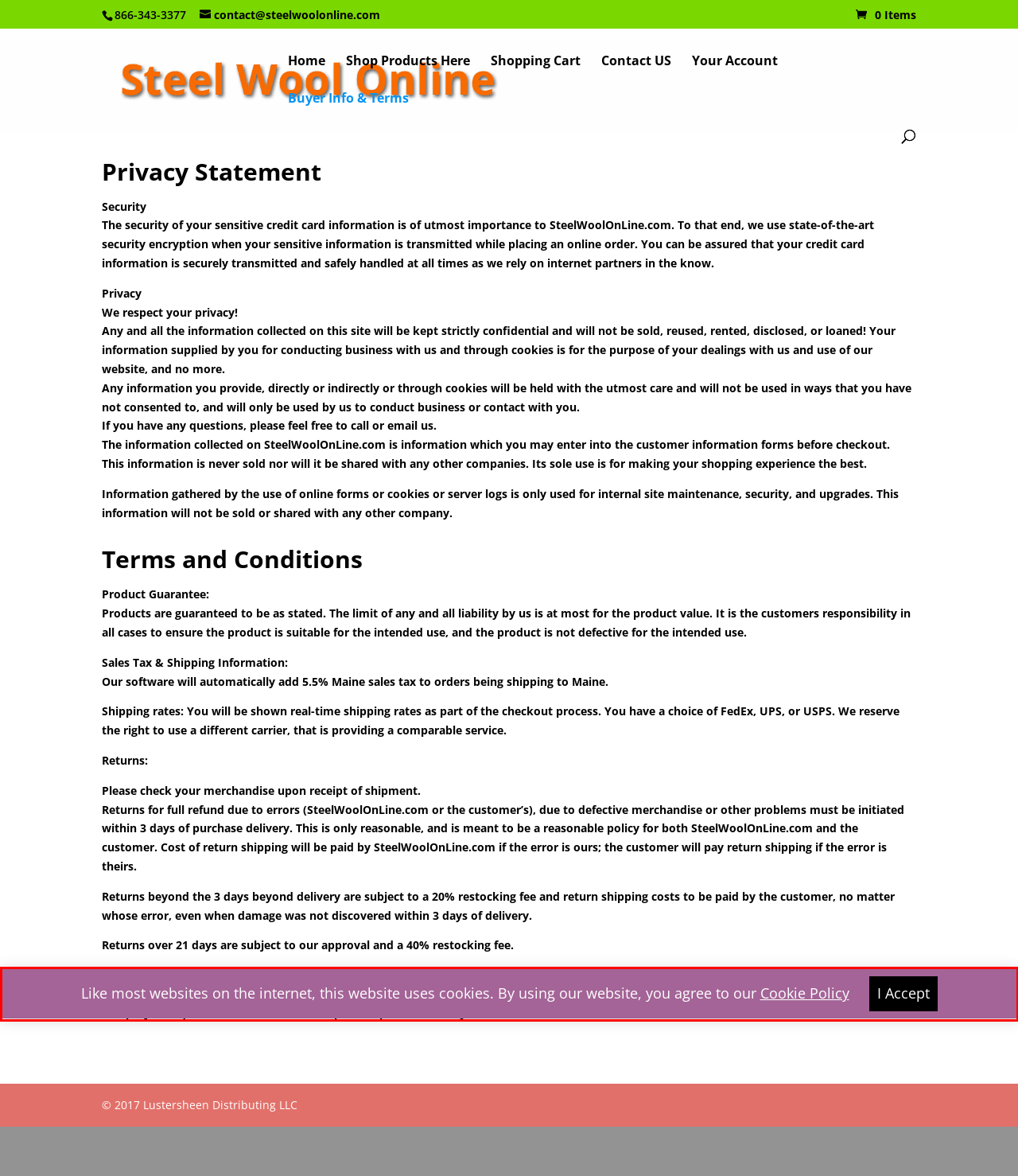Examine the webpage screenshot, find the red bounding box, and extract the text content within this marked area.

Like most websites on the internet, this website uses cookies. By using our website, you agree to our Cookie Policy I Accept